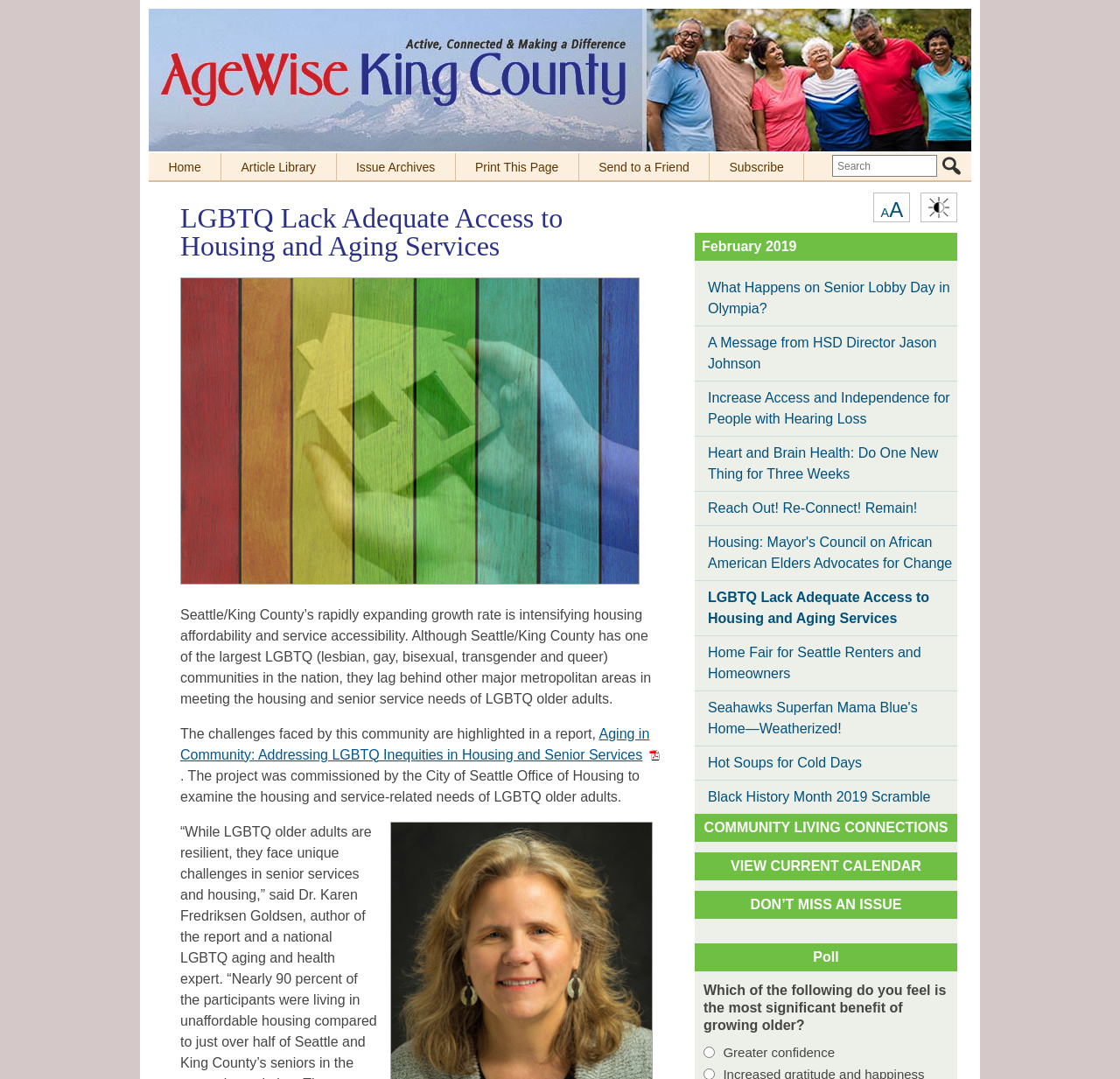Specify the bounding box coordinates of the area to click in order to execute this command: 'Search site'. The coordinates should consist of four float numbers ranging from 0 to 1, and should be formatted as [left, top, right, bottom].

[0.743, 0.144, 0.837, 0.164]